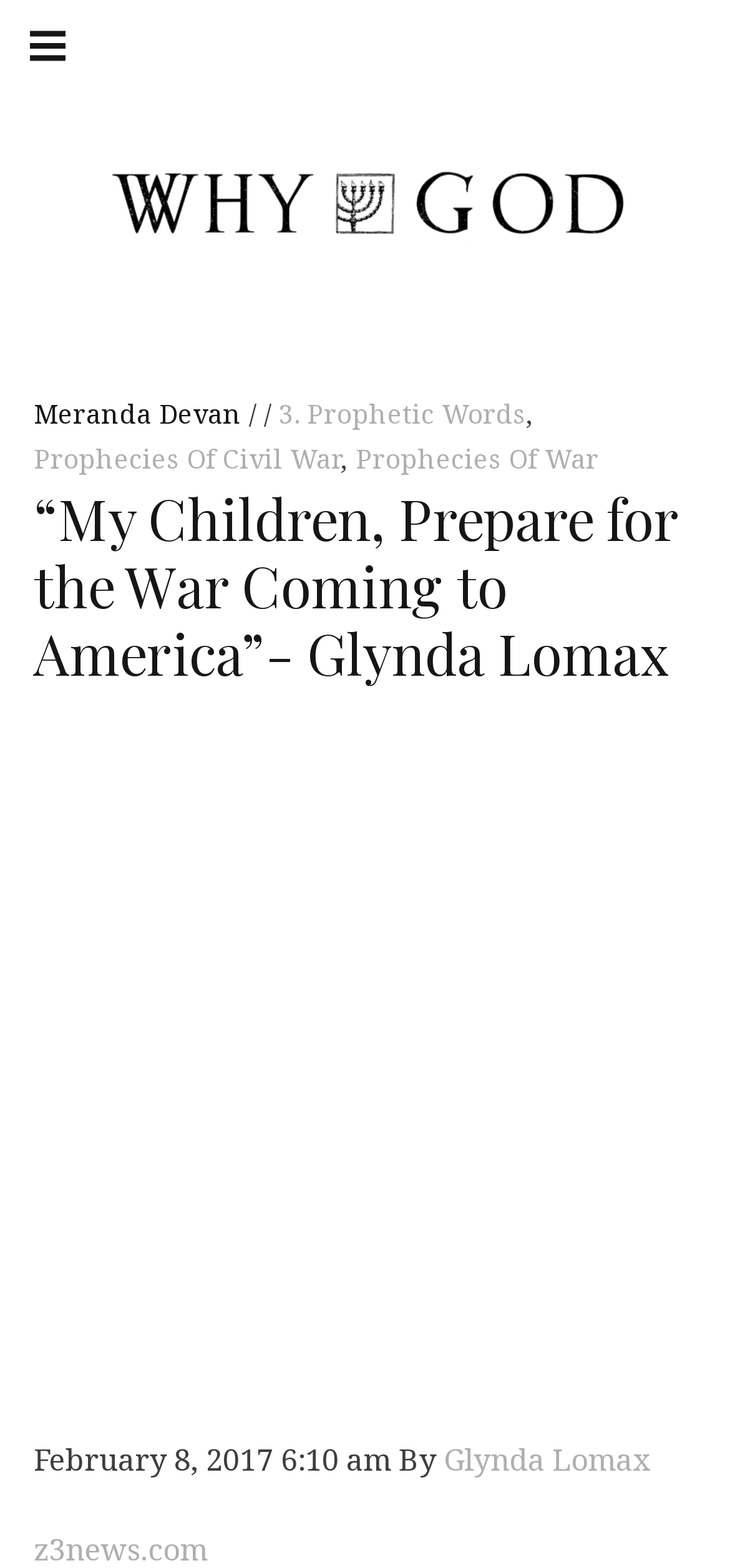Provide the bounding box coordinates for the UI element that is described by this text: "Prophecies Of Civil War". The coordinates should be in the form of four float numbers between 0 and 1: [left, top, right, bottom].

[0.046, 0.281, 0.467, 0.304]